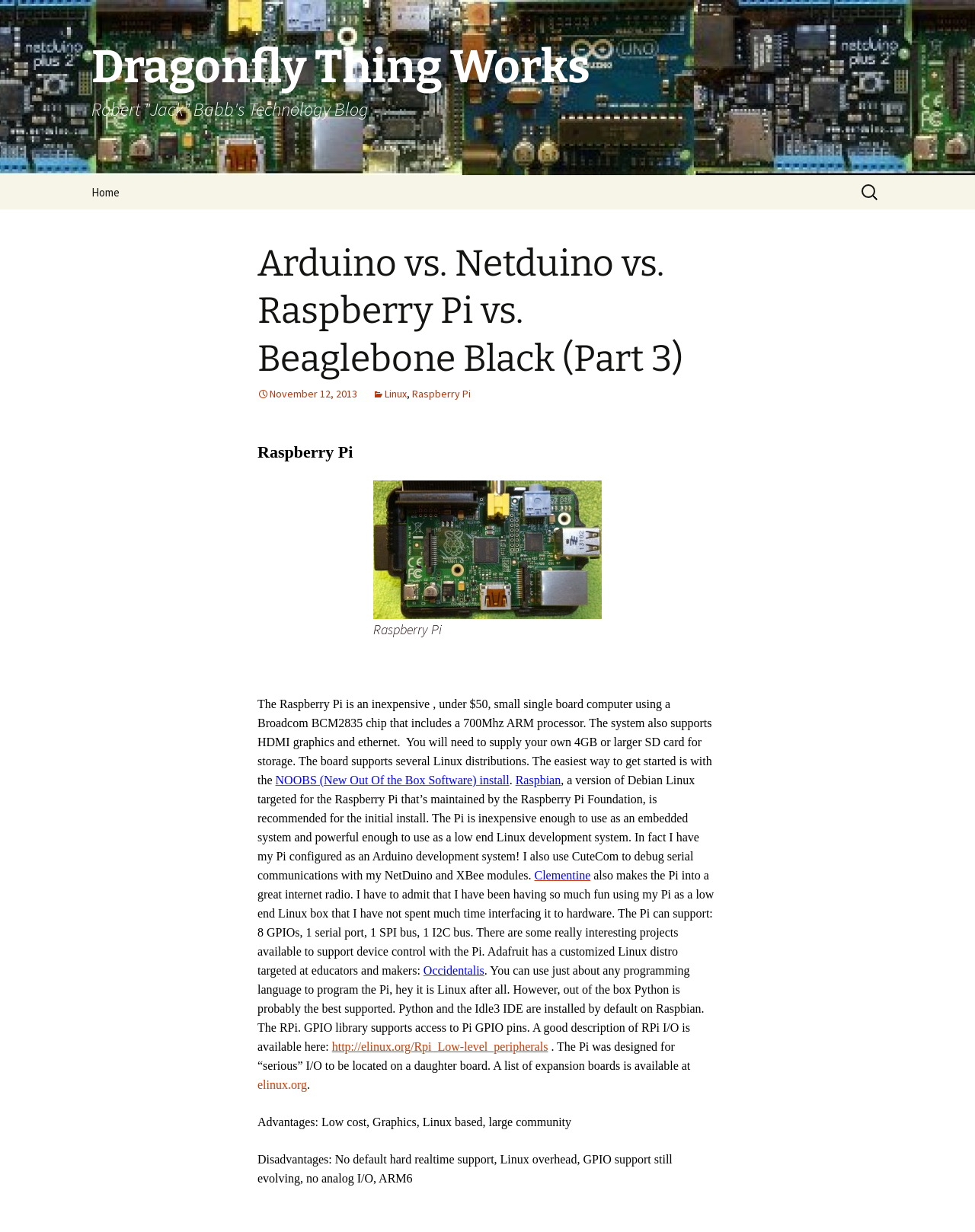Determine the bounding box coordinates for the HTML element described here: "Raspberry Pi".

[0.423, 0.314, 0.483, 0.325]